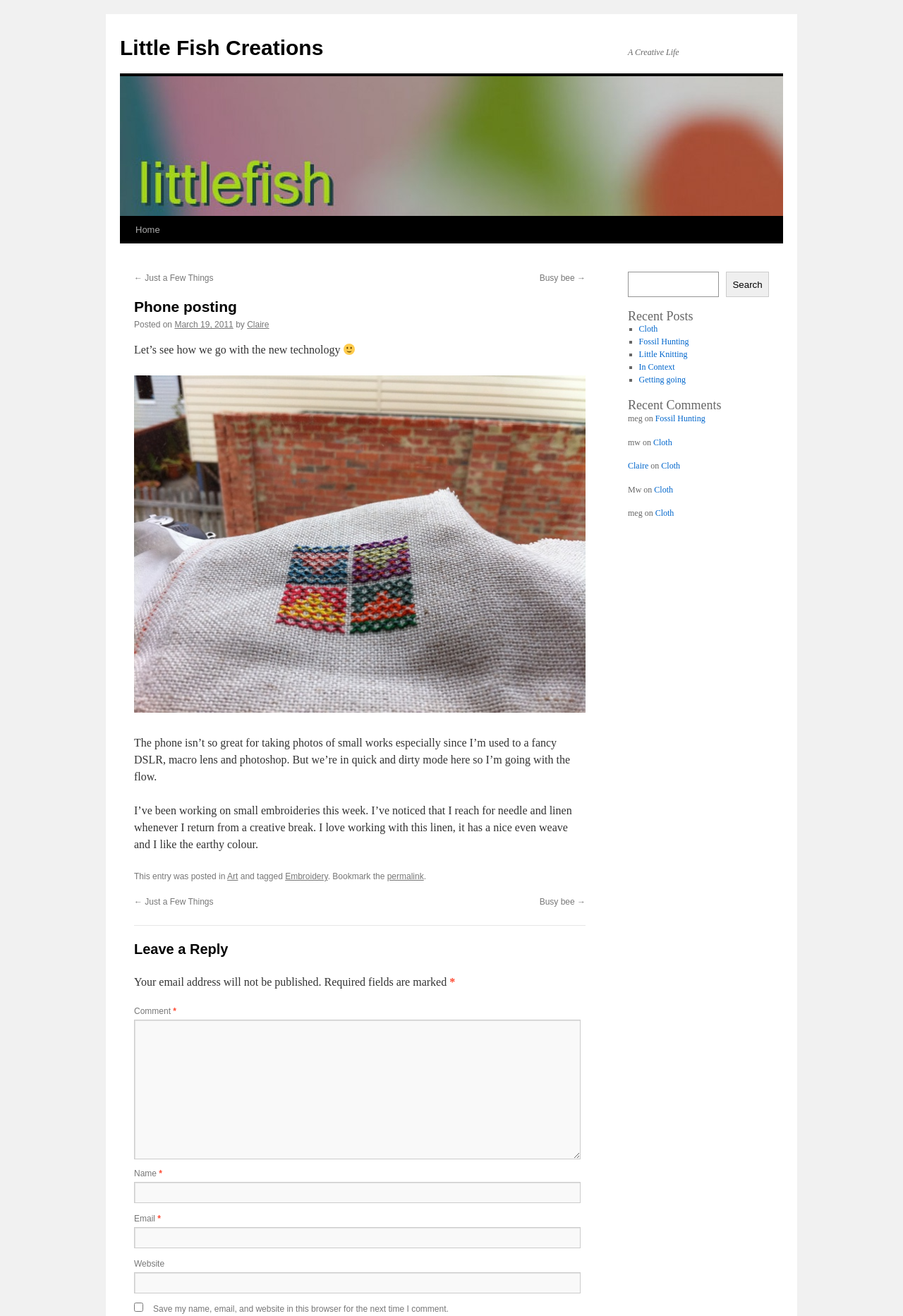What is the date of the post?
From the screenshot, supply a one-word or short-phrase answer.

March 19, 2011